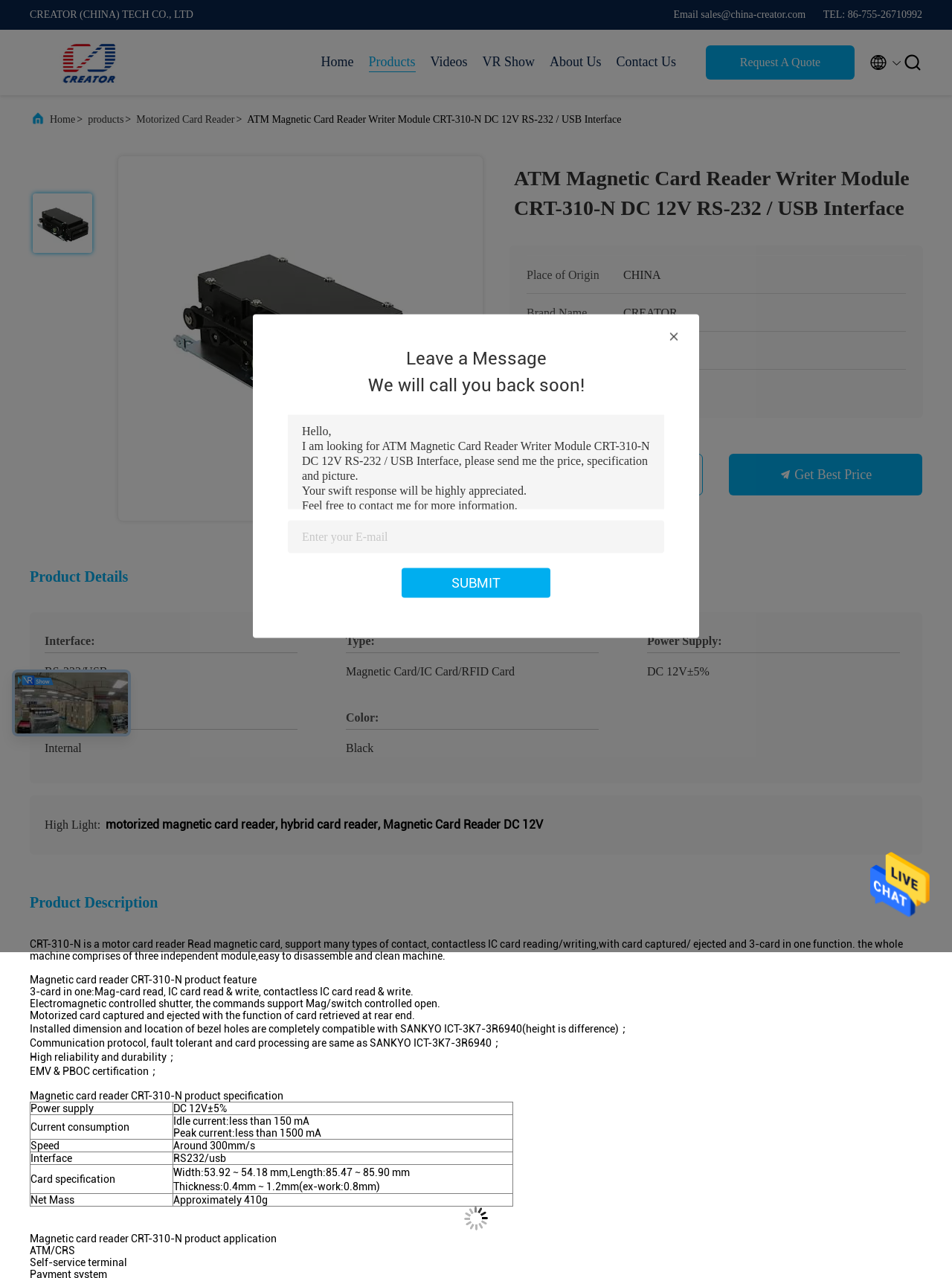What is the certification of the product?
Provide a detailed answer to the question, using the image to inform your response.

I found the certification of the product by looking at the table on the webpage that lists the product details. In the row that says 'Certification', the value is 'EMV & PBOC'.